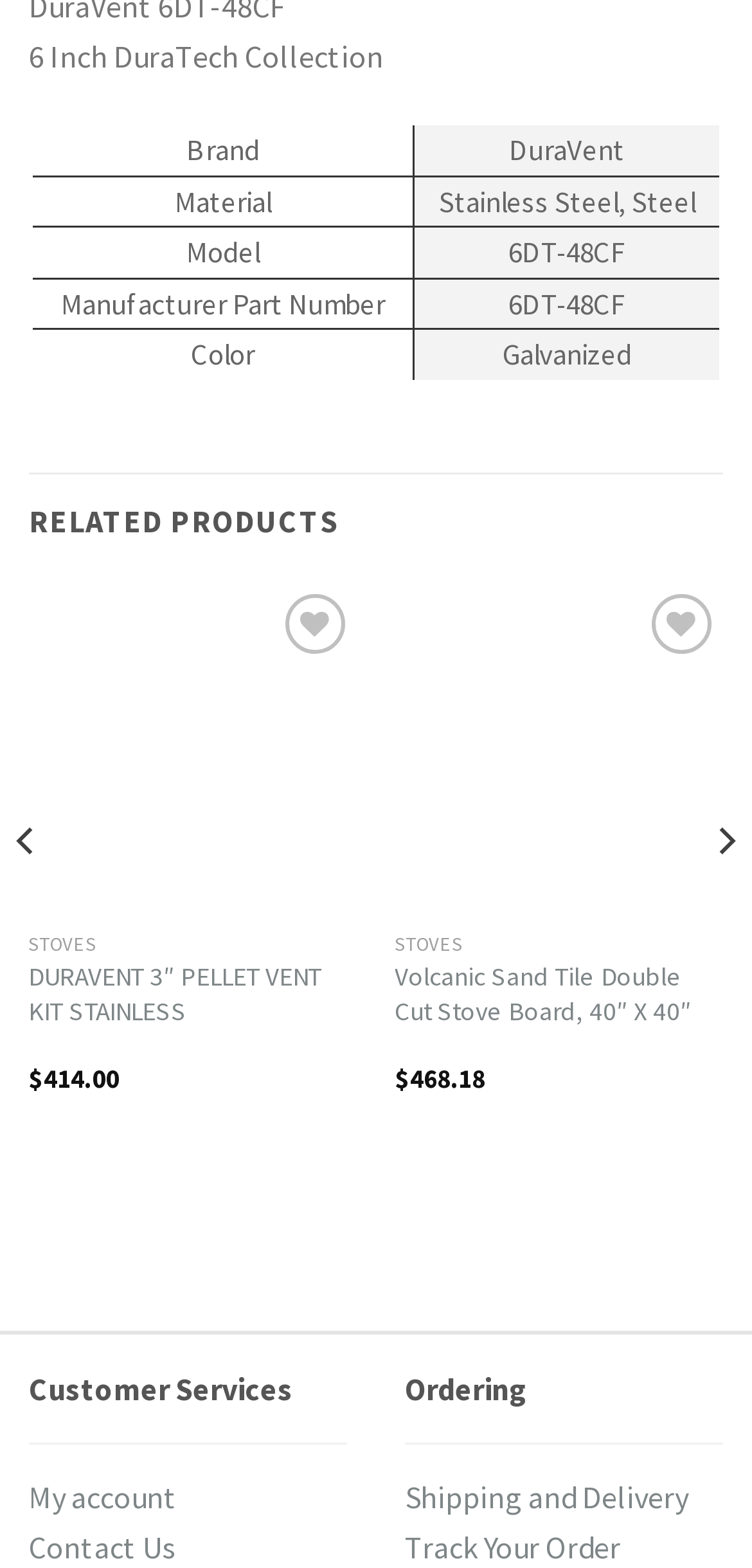Kindly determine the bounding box coordinates for the clickable area to achieve the given instruction: "Track your order".

[0.538, 0.974, 0.826, 0.999]